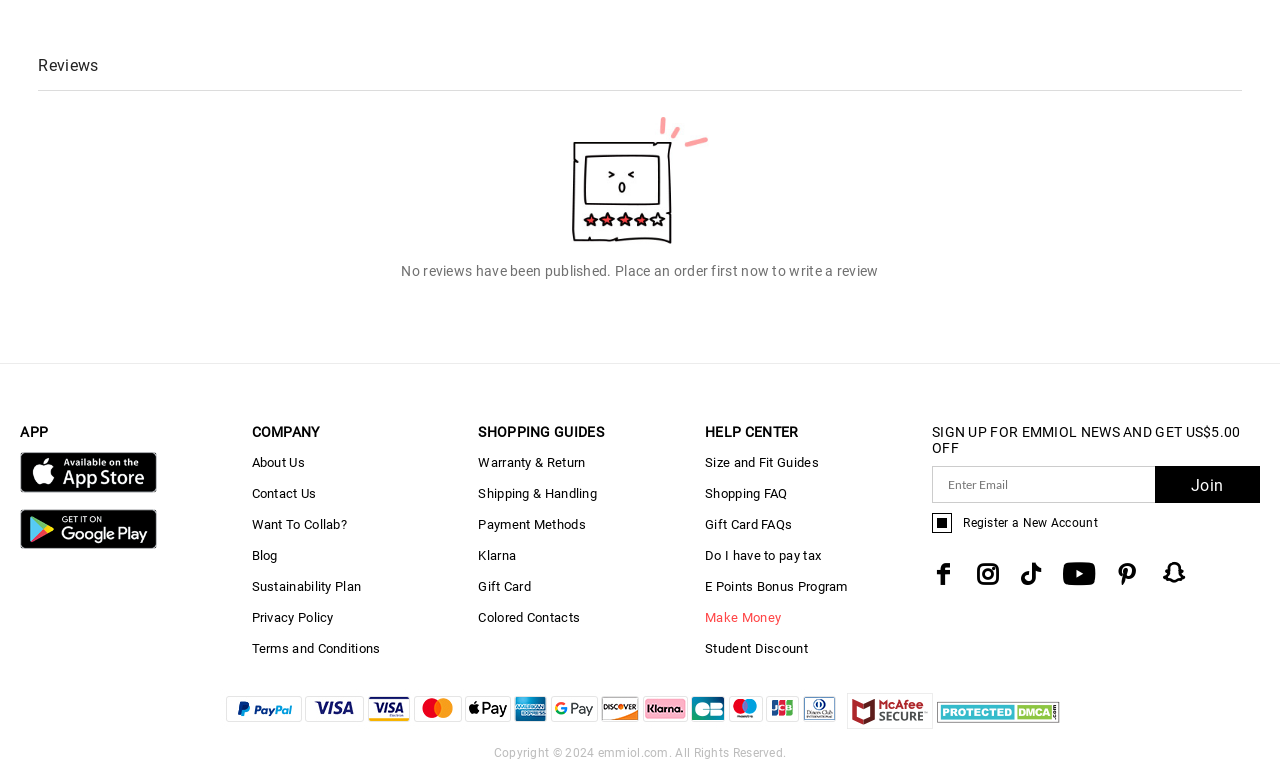Please determine the bounding box coordinates for the element that should be clicked to follow these instructions: "Click the 'EMMIOL App Store' link".

[0.016, 0.622, 0.122, 0.641]